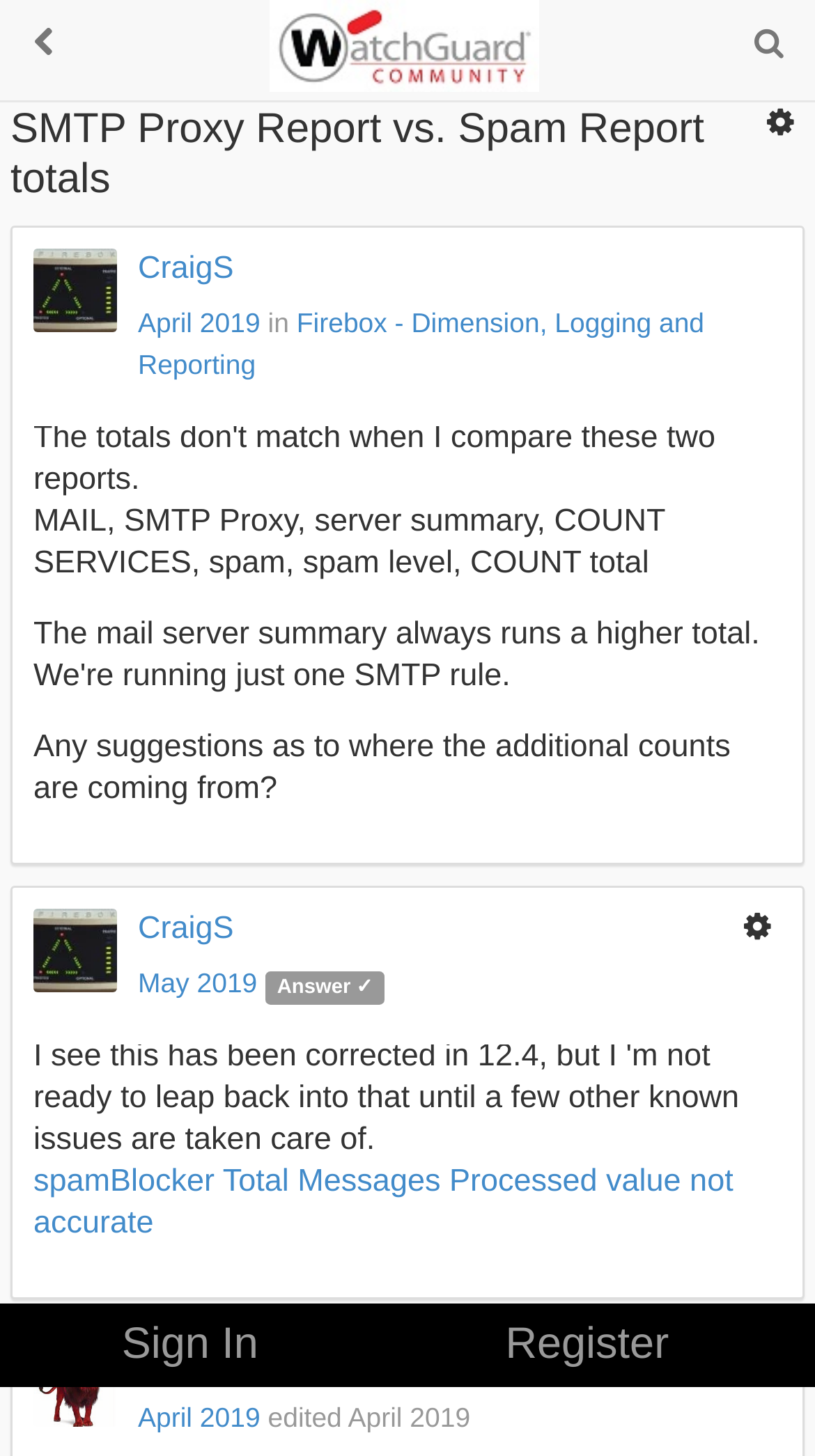Show the bounding box coordinates for the element that needs to be clicked to execute the following instruction: "View the answer by james.carson". Provide the coordinates in the form of four float numbers between 0 and 1, i.e., [left, top, right, bottom].

[0.041, 0.923, 0.144, 0.98]